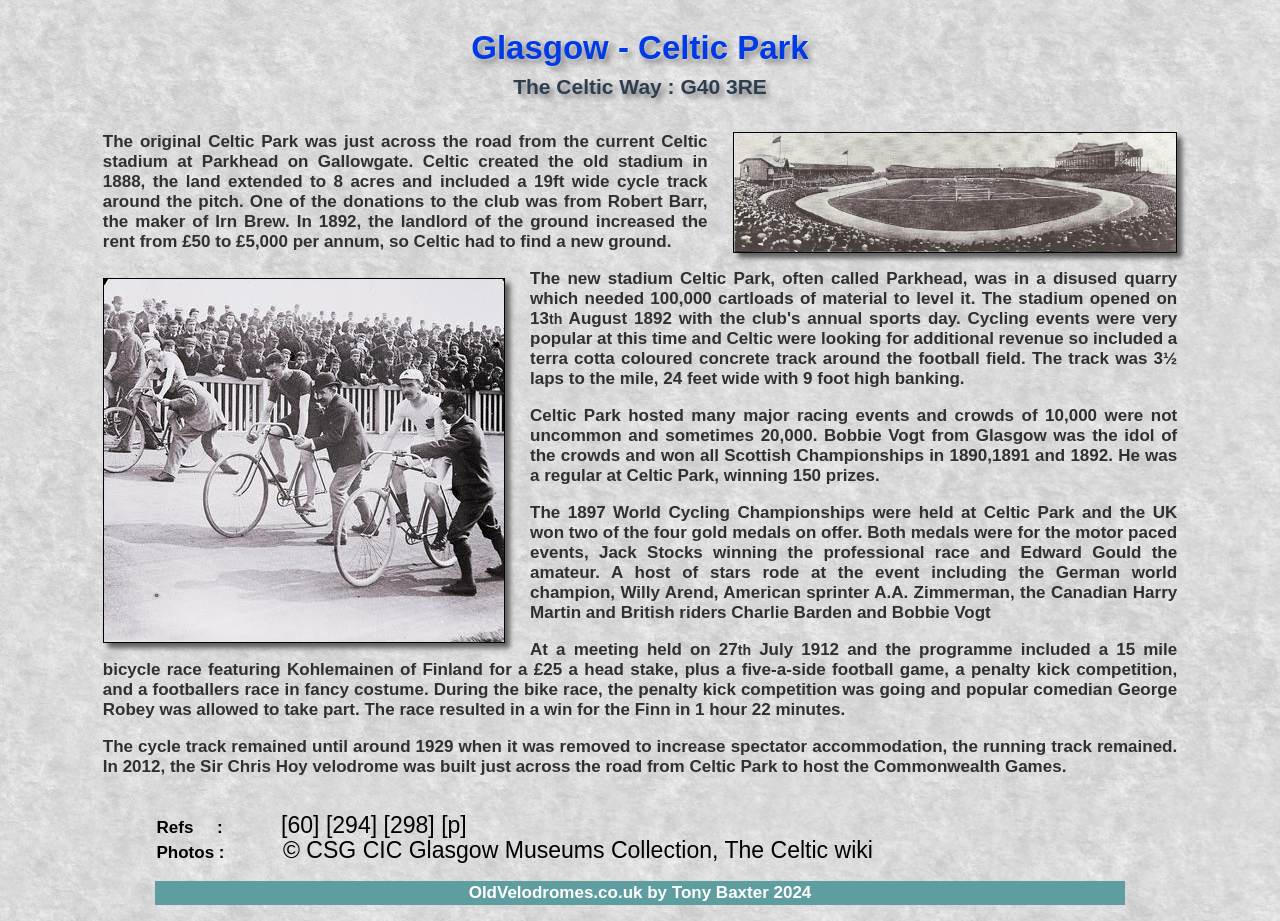Please answer the following query using a single word or phrase: 
What is the address of Celtic Park?

The Celtic Way : G40 3RE